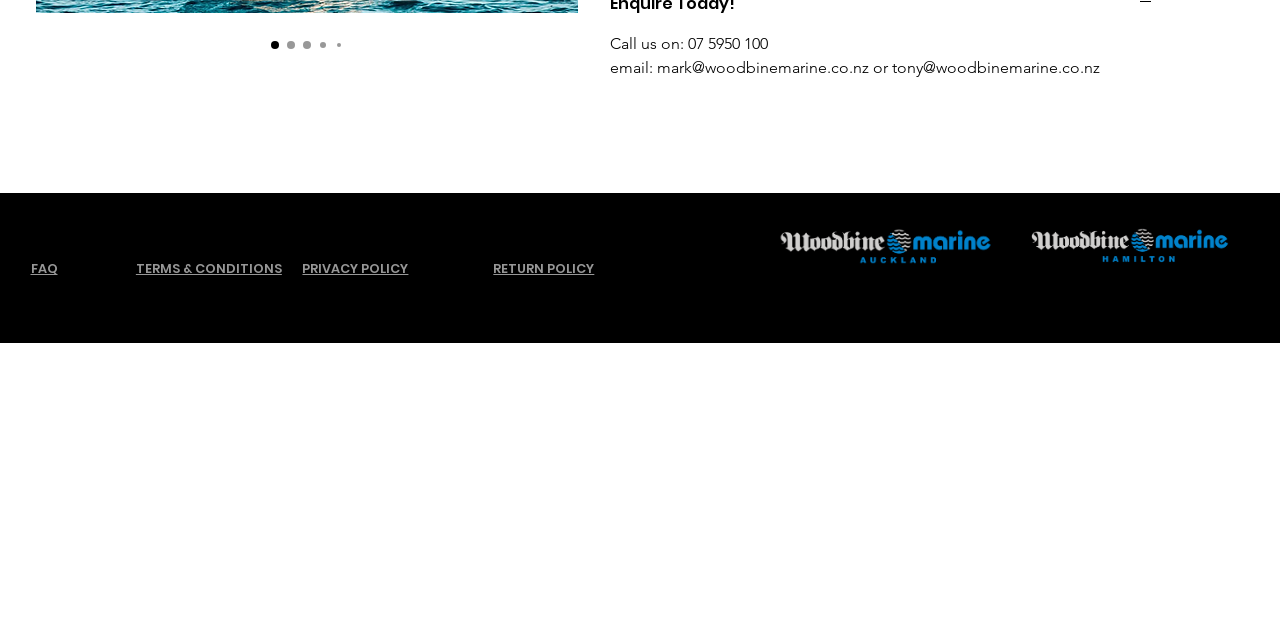Please find the bounding box coordinates in the format (top-left x, top-left y, bottom-right x, bottom-right y) for the given element description. Ensure the coordinates are floating point numbers between 0 and 1. Description: TERMS & CONDITIONS

[0.106, 0.407, 0.22, 0.433]